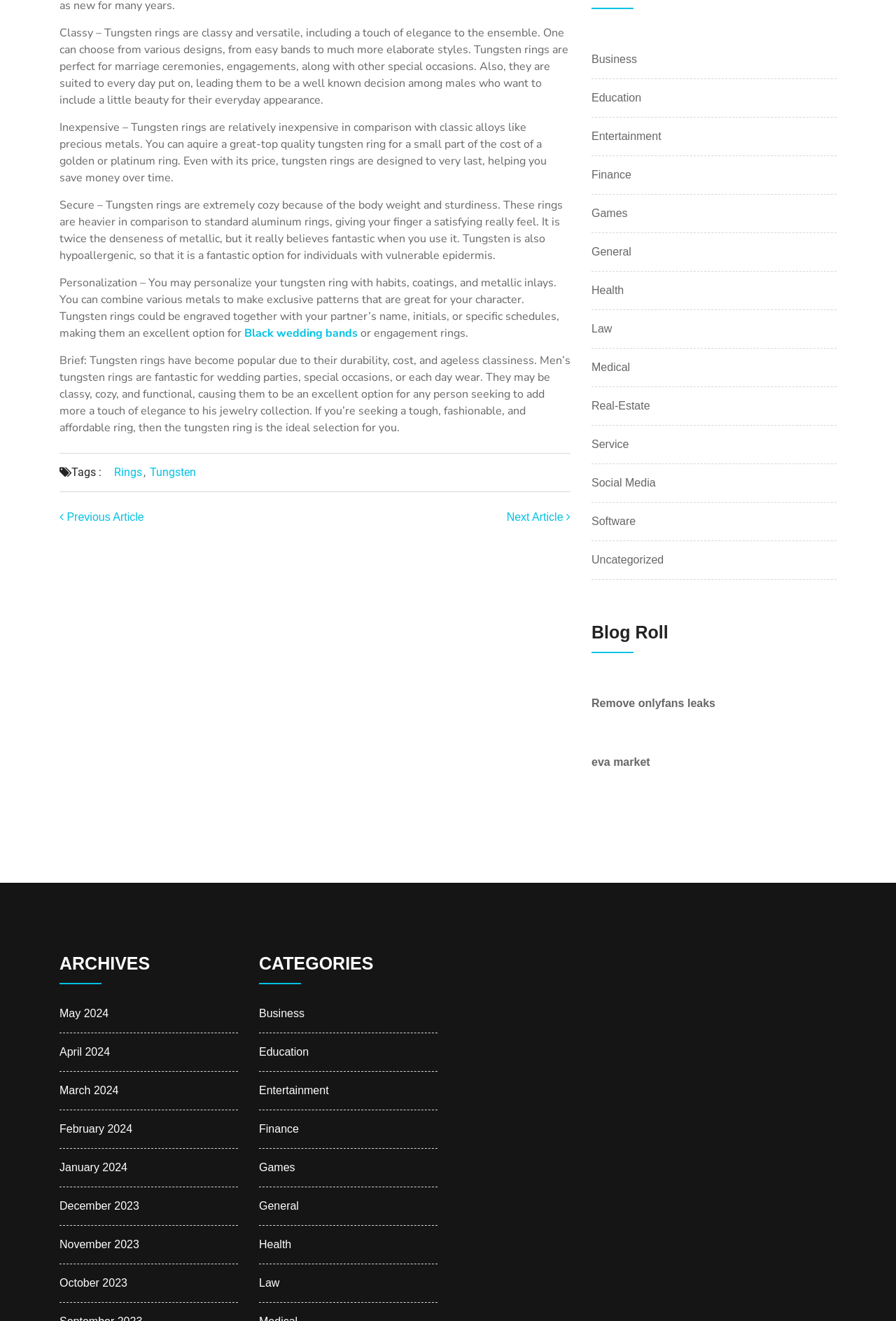Determine the bounding box for the UI element described here: "Entertainment".

[0.66, 0.097, 0.738, 0.11]